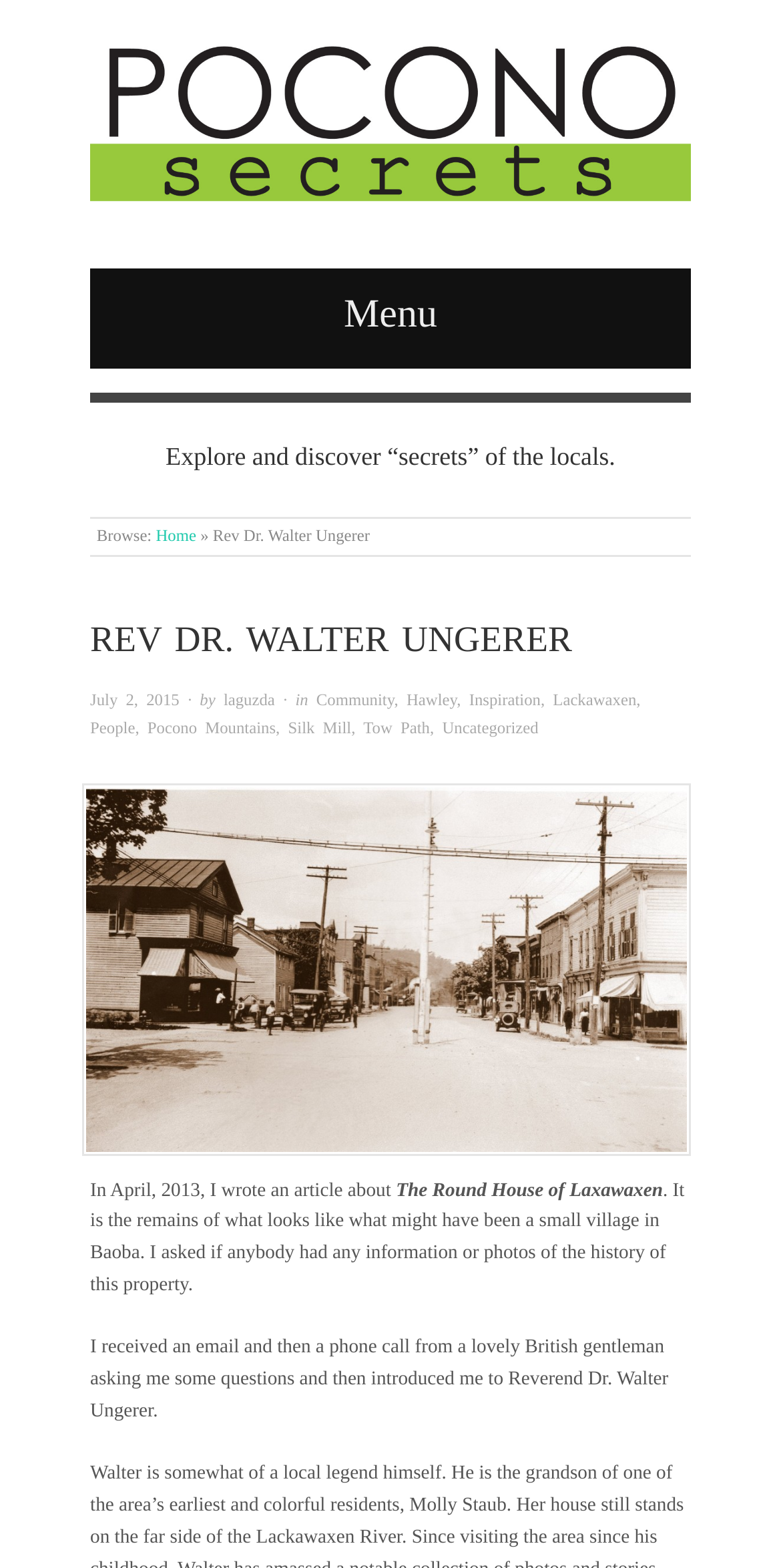Could you indicate the bounding box coordinates of the region to click in order to complete this instruction: "Click on Pocono Secrets".

[0.115, 0.061, 0.885, 0.093]